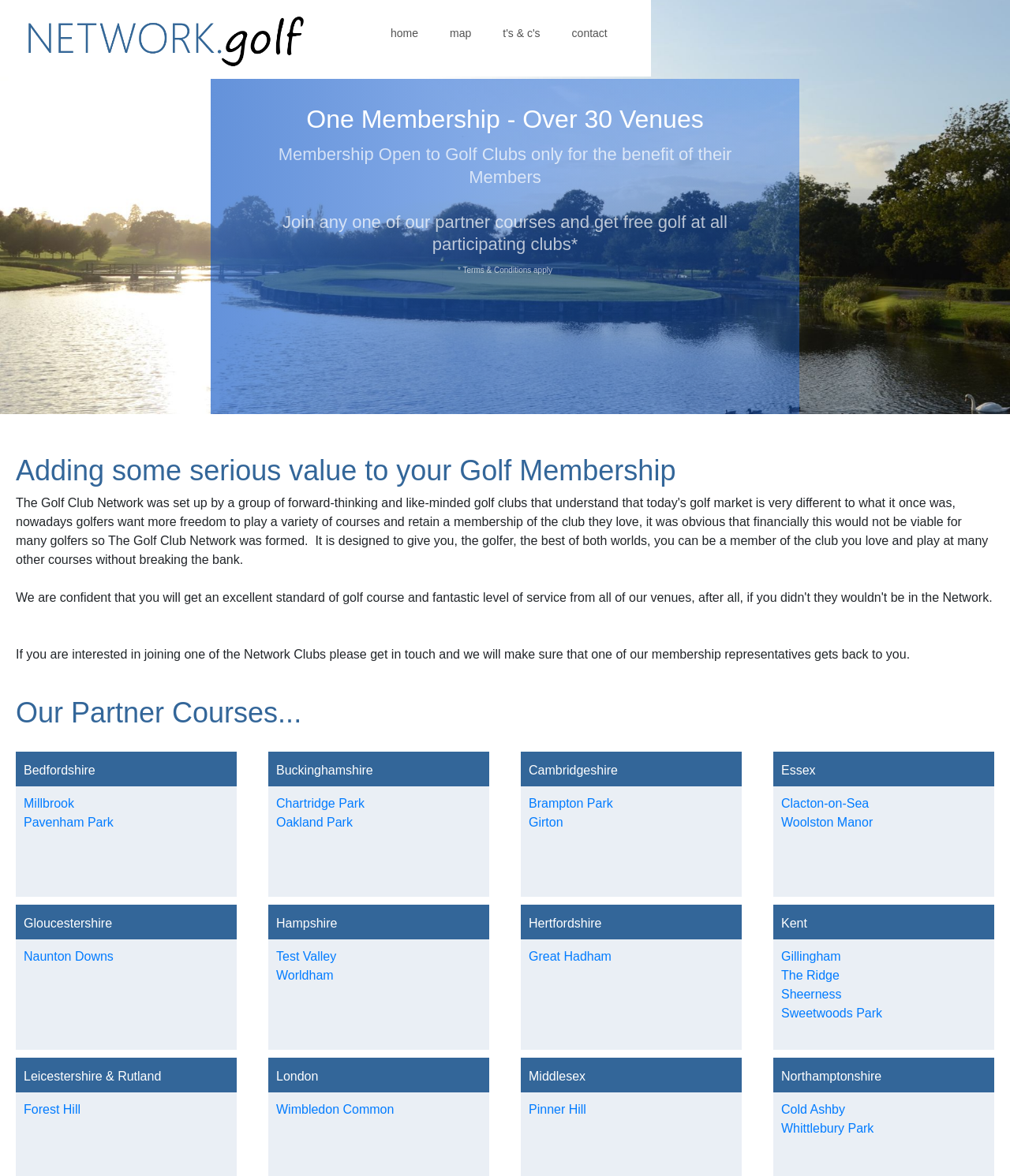Indicate the bounding box coordinates of the clickable region to achieve the following instruction: "Explore the 'Millbrook' course."

[0.023, 0.678, 0.073, 0.689]